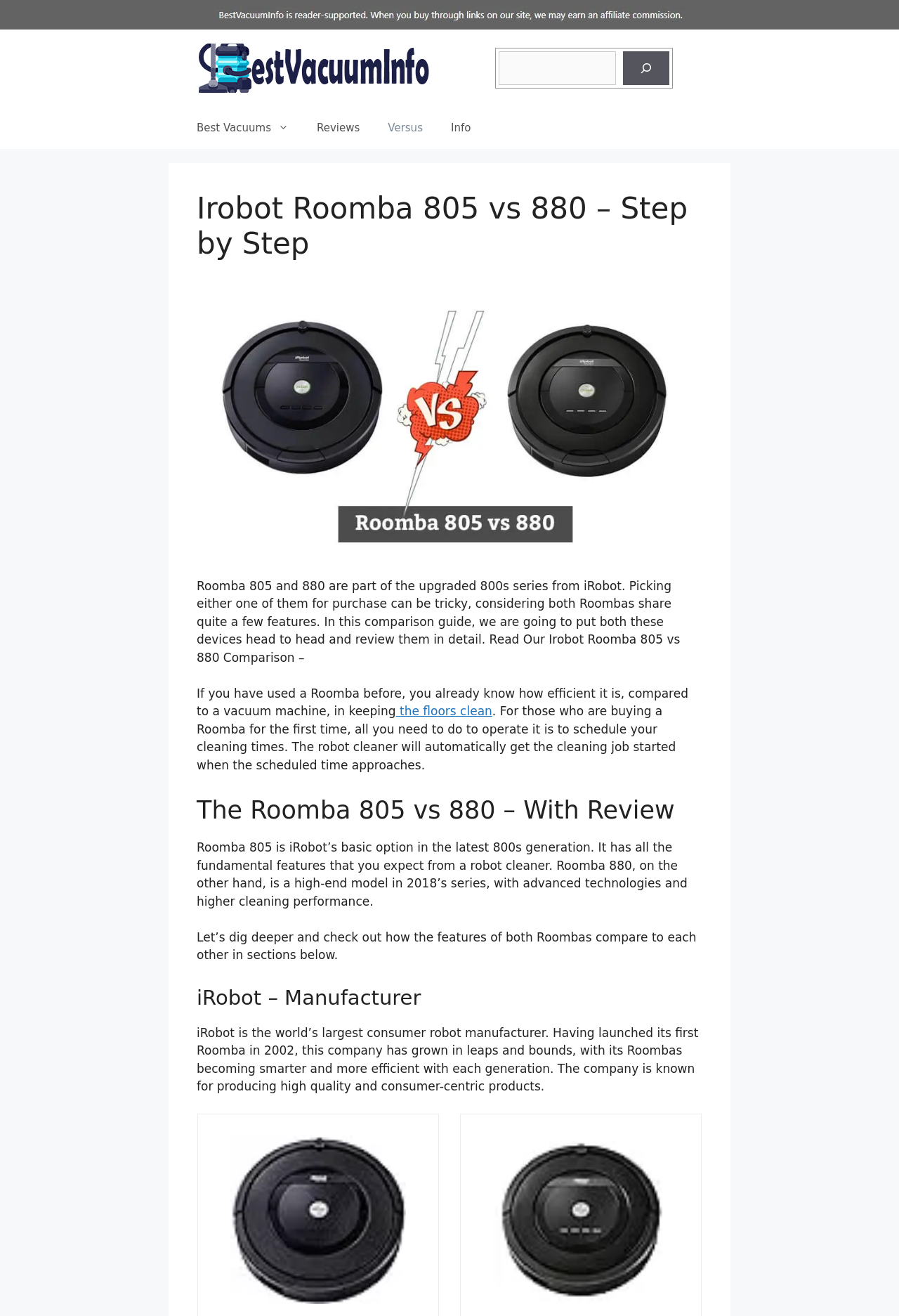What are the two Roomba models being compared? Refer to the image and provide a one-word or short phrase answer.

Roomba 805 and 880